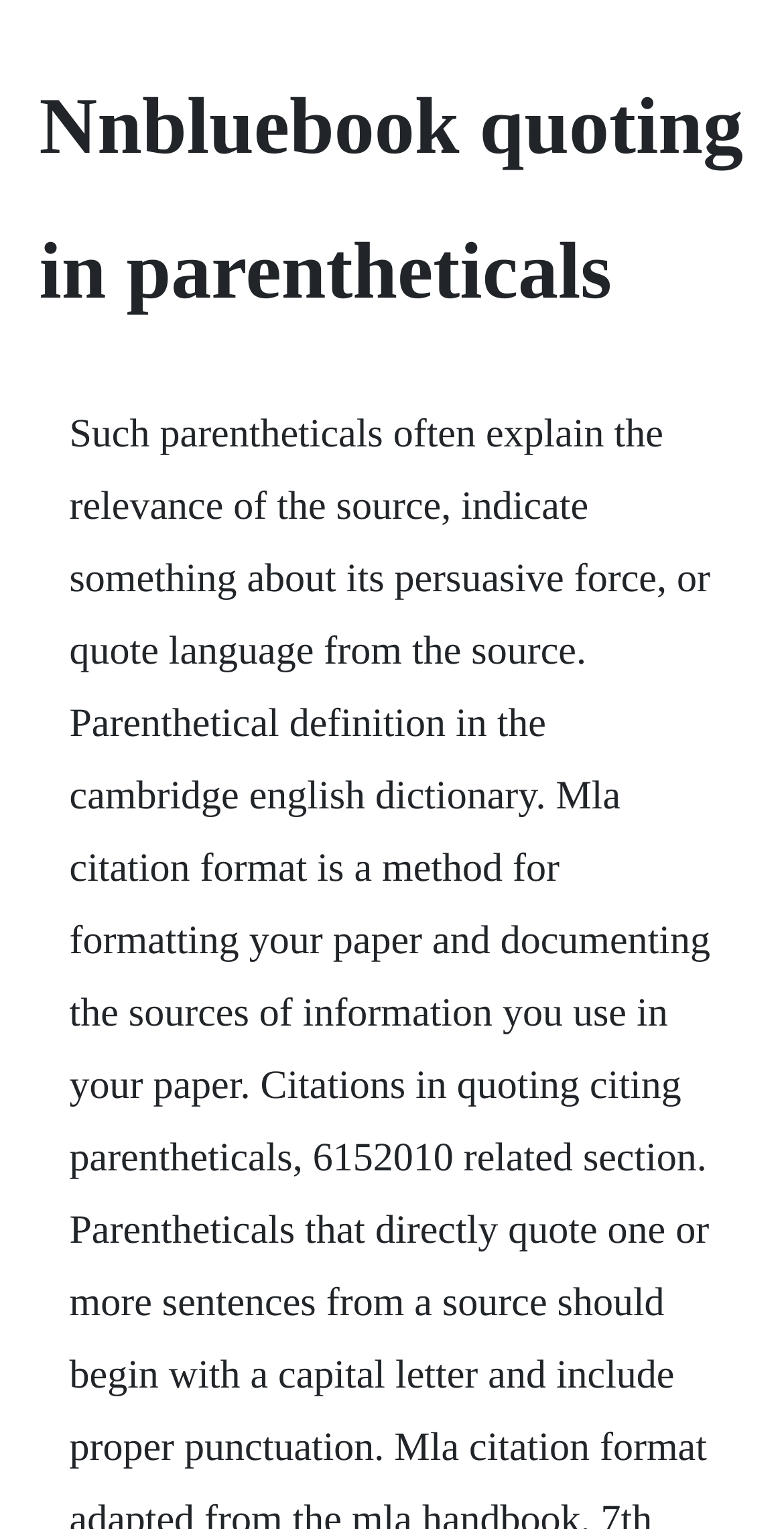Find the primary header on the webpage and provide its text.

Nnbluebook quoting in parentheticals